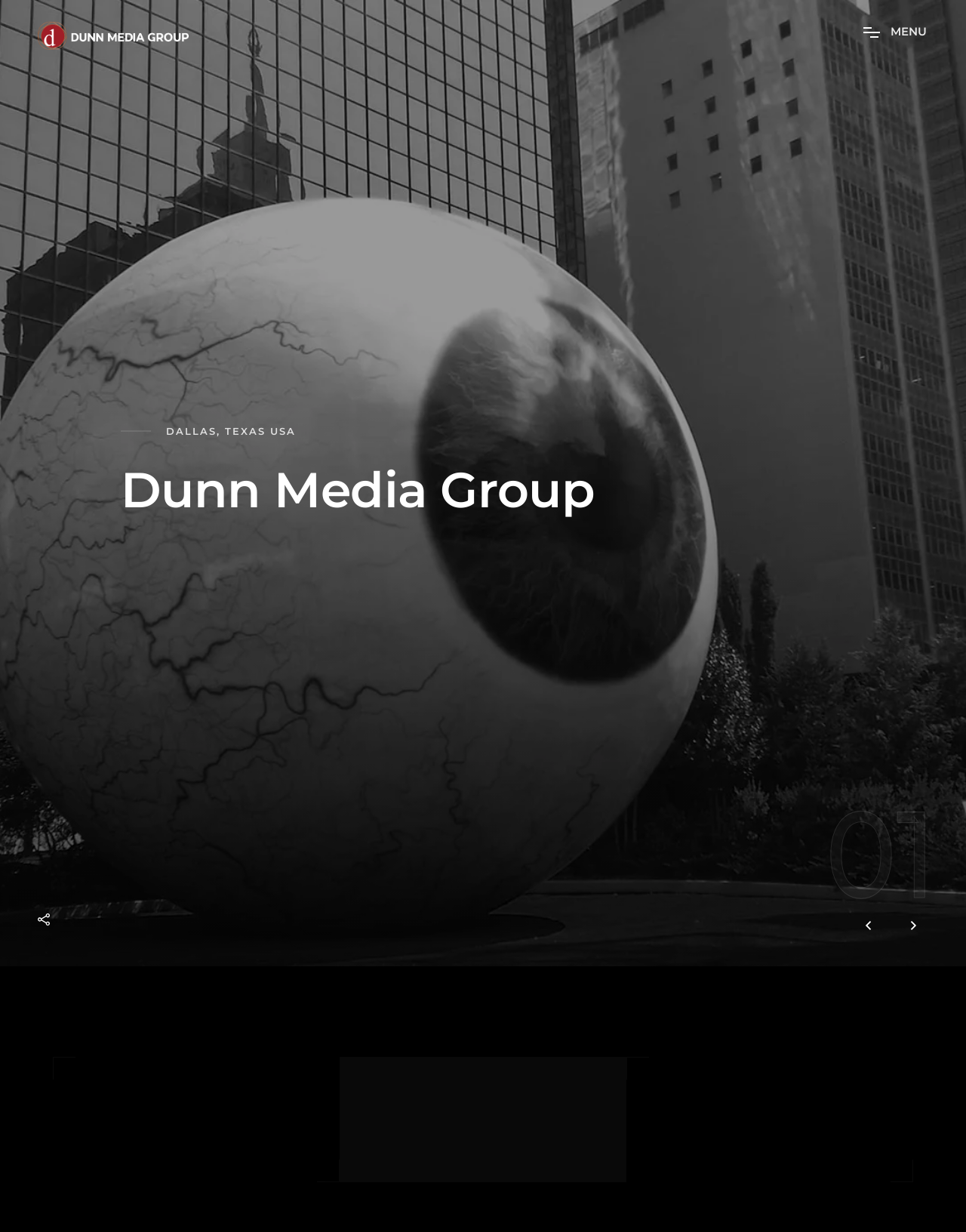How many images are on the webpage?
Identify the answer in the screenshot and reply with a single word or phrase.

4